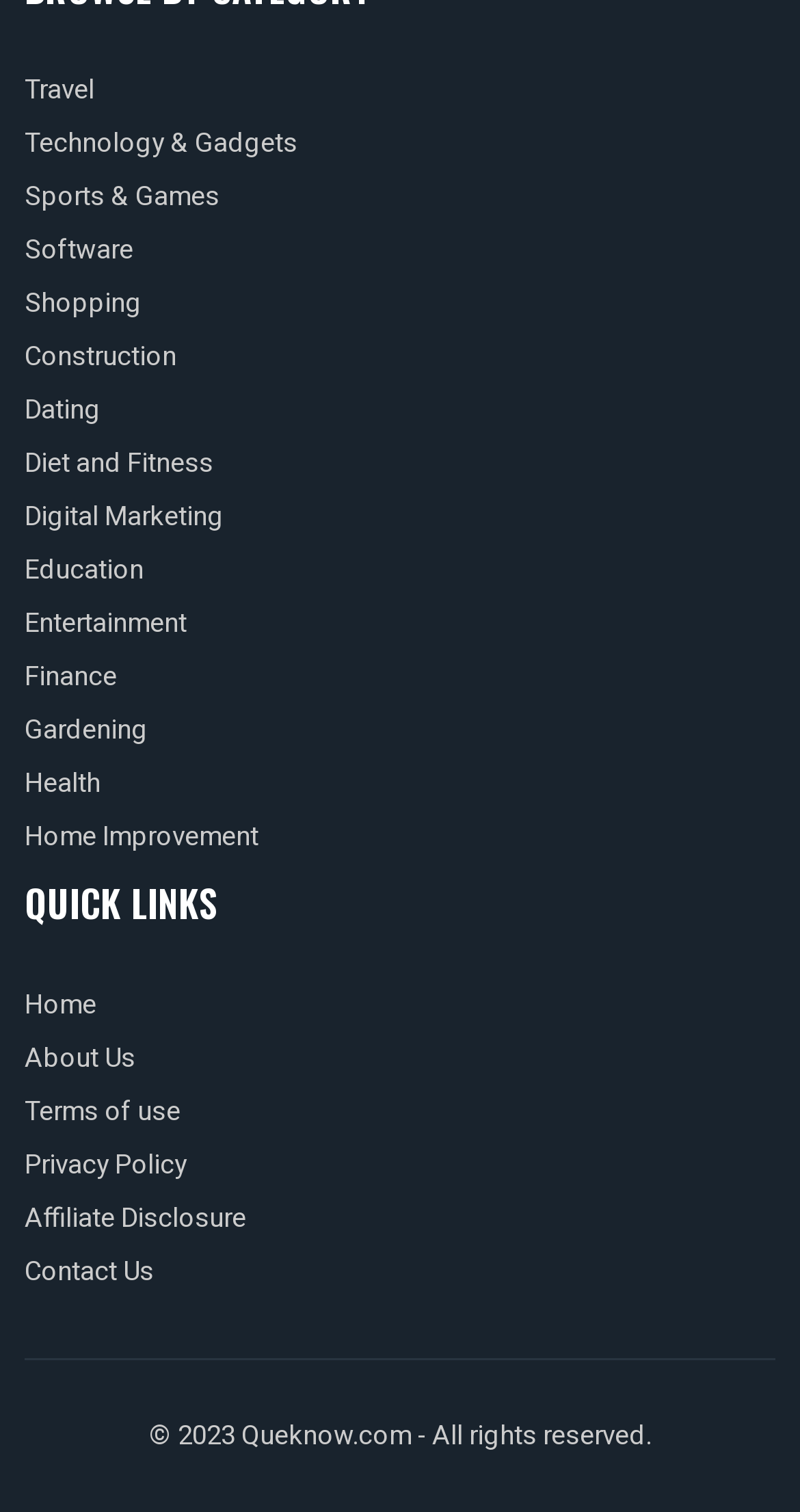What is the copyright year of the website?
Please answer the question with a detailed response using the information from the screenshot.

The copyright information at the bottom of the webpage indicates that the website's copyright year is 2023, which suggests that the website was created or last updated in 2023.